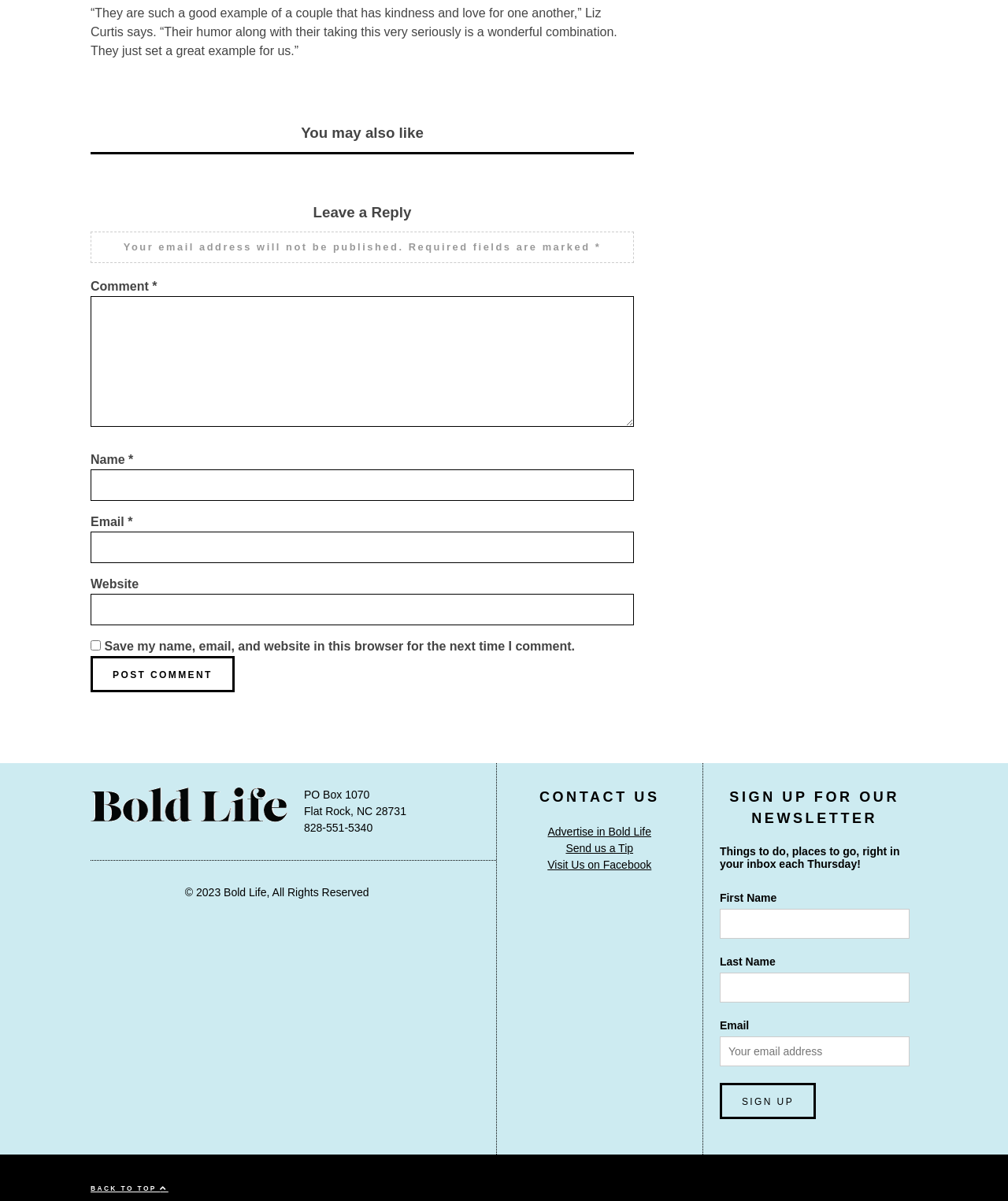Can you provide the bounding box coordinates for the element that should be clicked to implement the instruction: "Leave a comment"?

[0.09, 0.247, 0.629, 0.355]